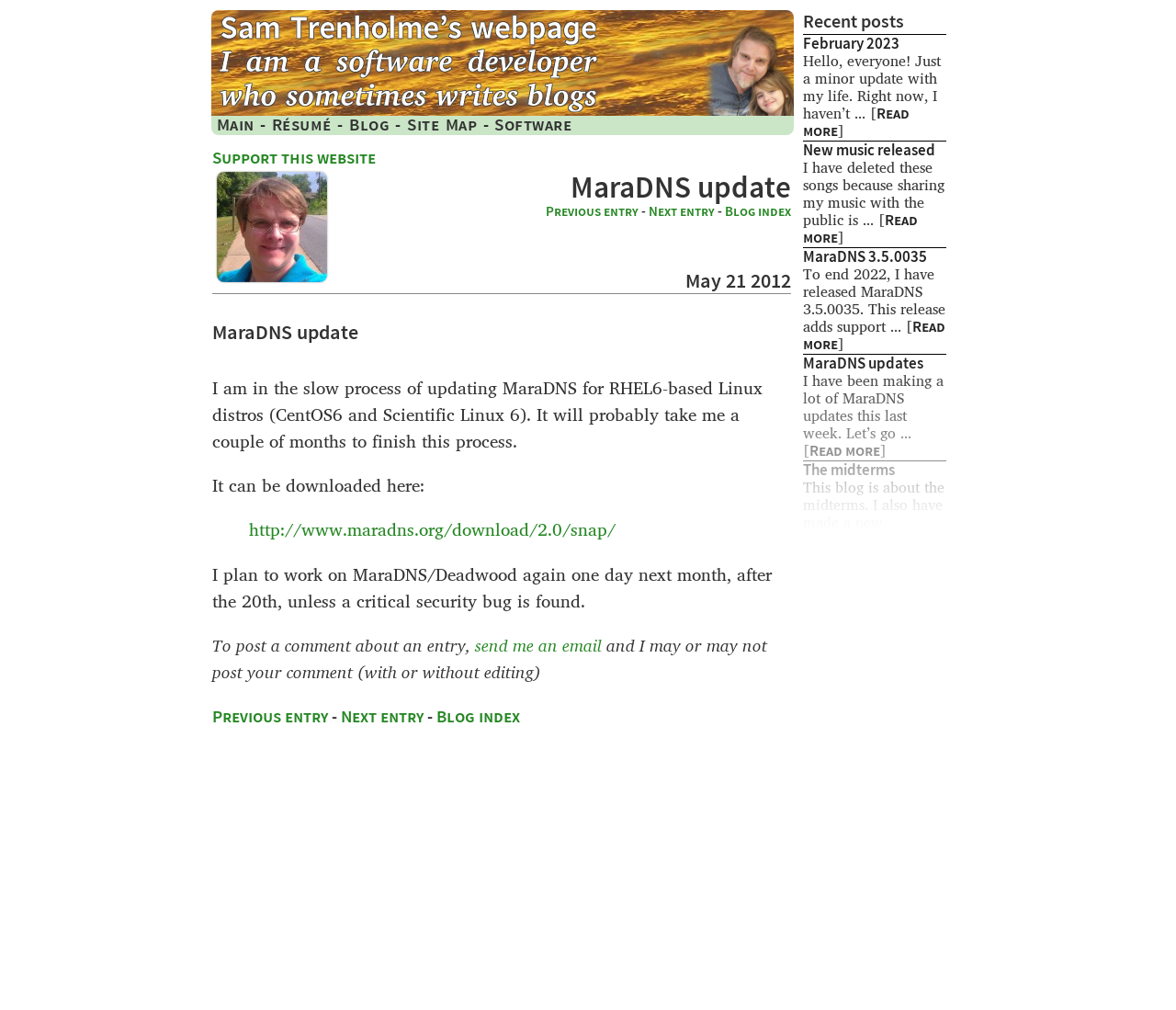Show the bounding box coordinates for the HTML element as described: "Blog index".

[0.371, 0.701, 0.442, 0.718]